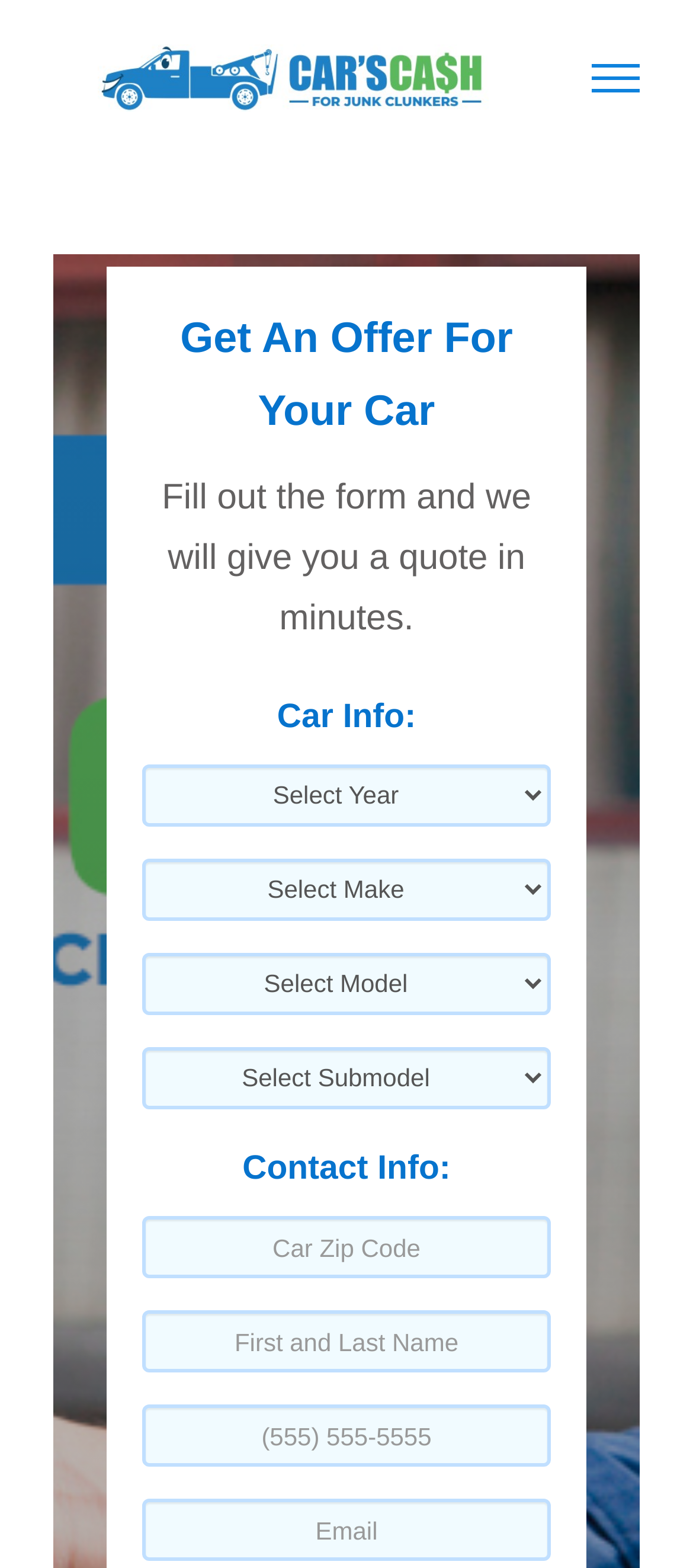Please find the main title text of this webpage.

Junk Car Buyers & Removal in Salome AZ